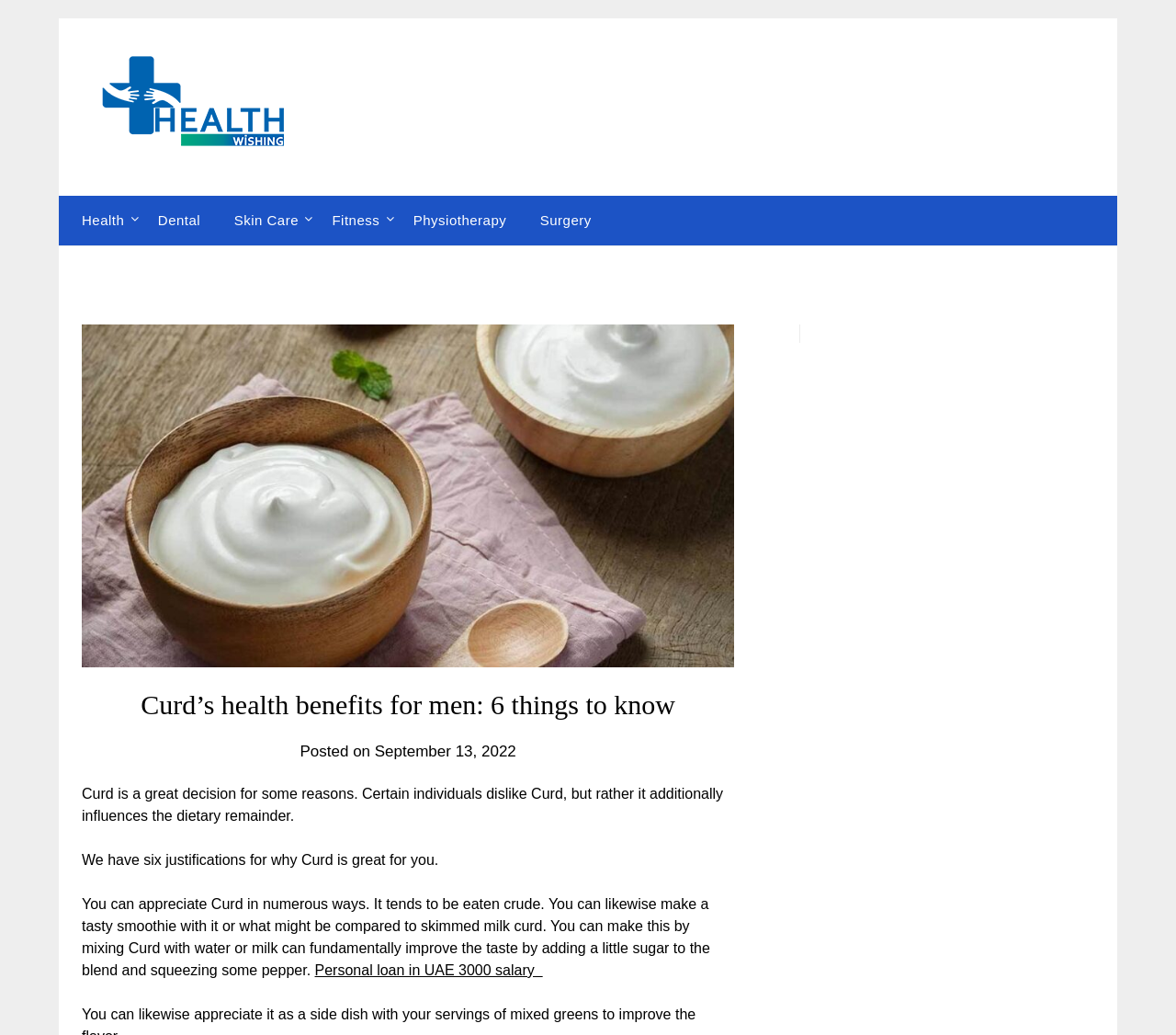Using a single word or phrase, answer the following question: 
What is the topic of the article?

Curd's health benefits